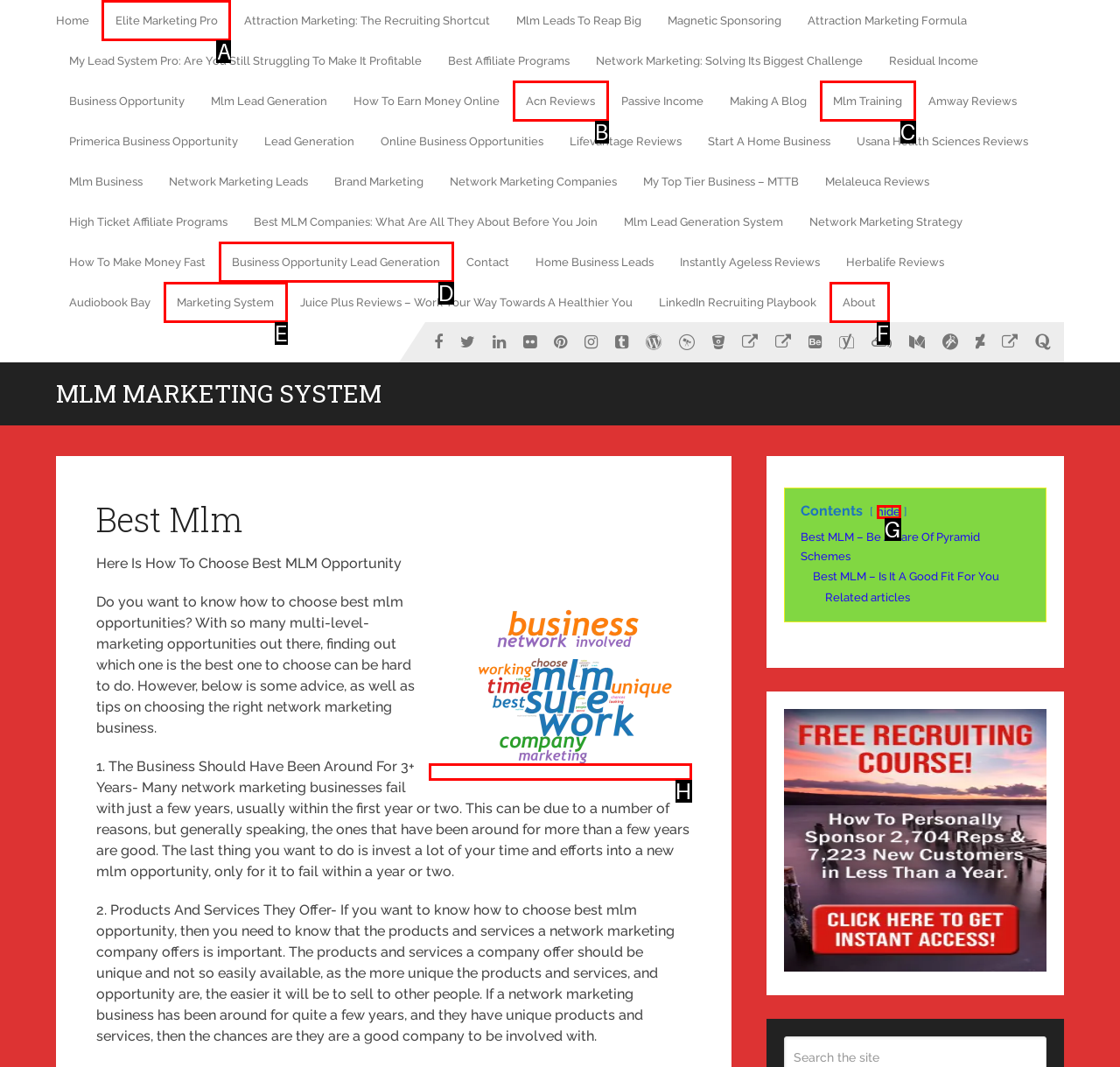For the instruction: Explore 'Elite Marketing Pro', which HTML element should be clicked?
Respond with the letter of the appropriate option from the choices given.

A